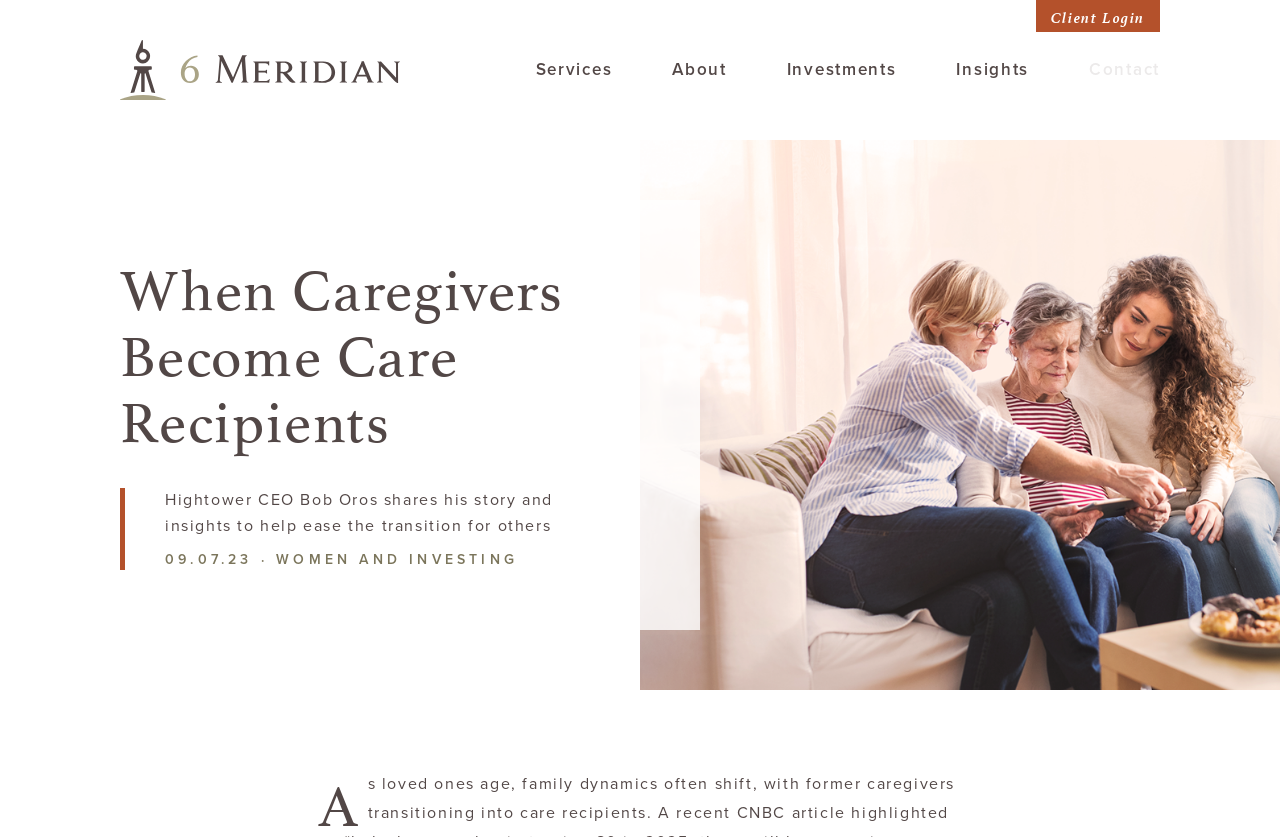Using the provided description: "Our Team", find the bounding box coordinates of the corresponding UI element. The output should be four float numbers between 0 and 1, in the format [left, top, right, bottom].

[0.502, 0.191, 0.671, 0.239]